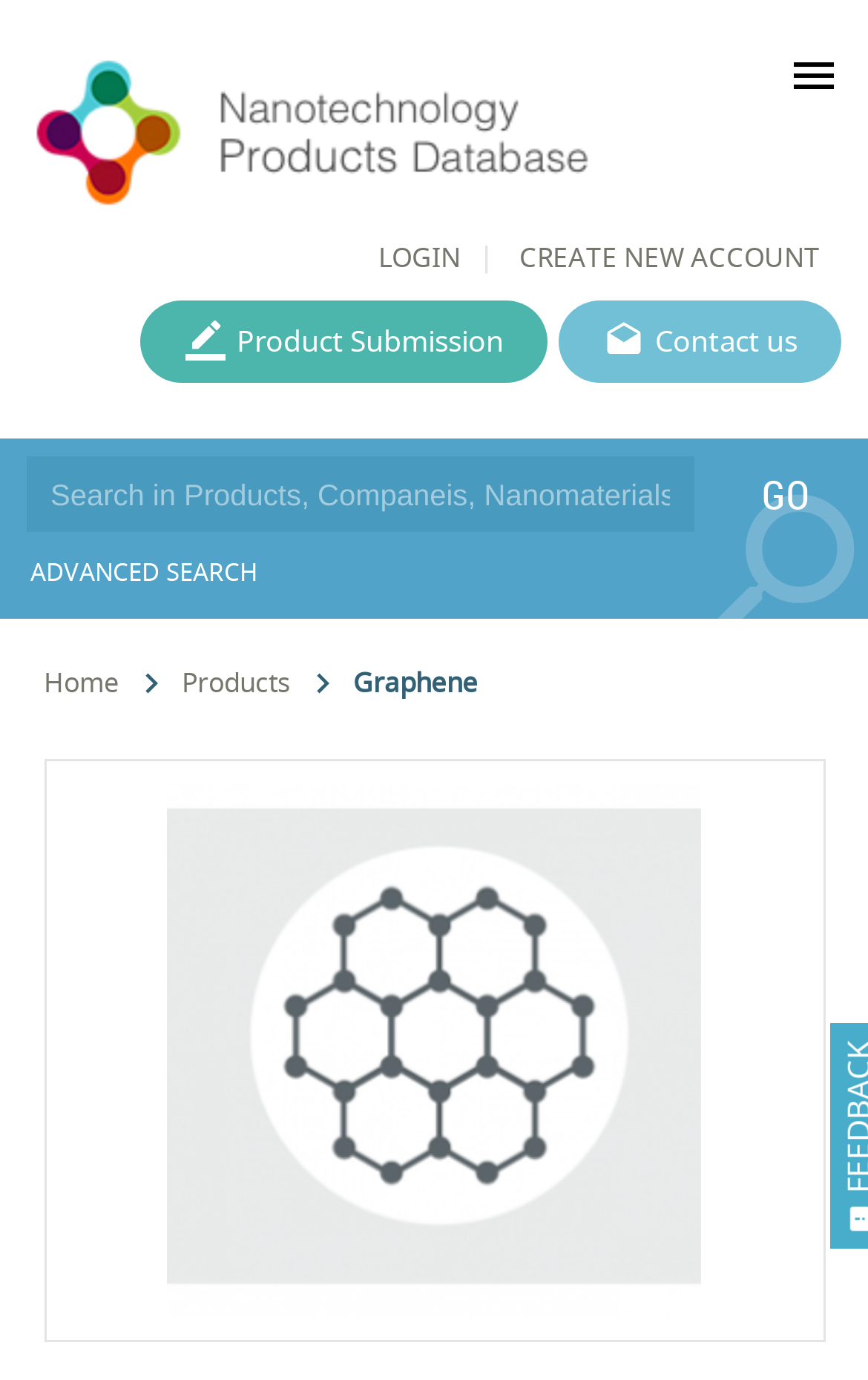Consider the image and give a detailed and elaborate answer to the question: 
What is the purpose of the textbox on the page?

The textbox has a description 'Search in Products, Companeis, Nanomaterials, Countries, Industries, Properties and...', indicating that it is used for searching purposes.